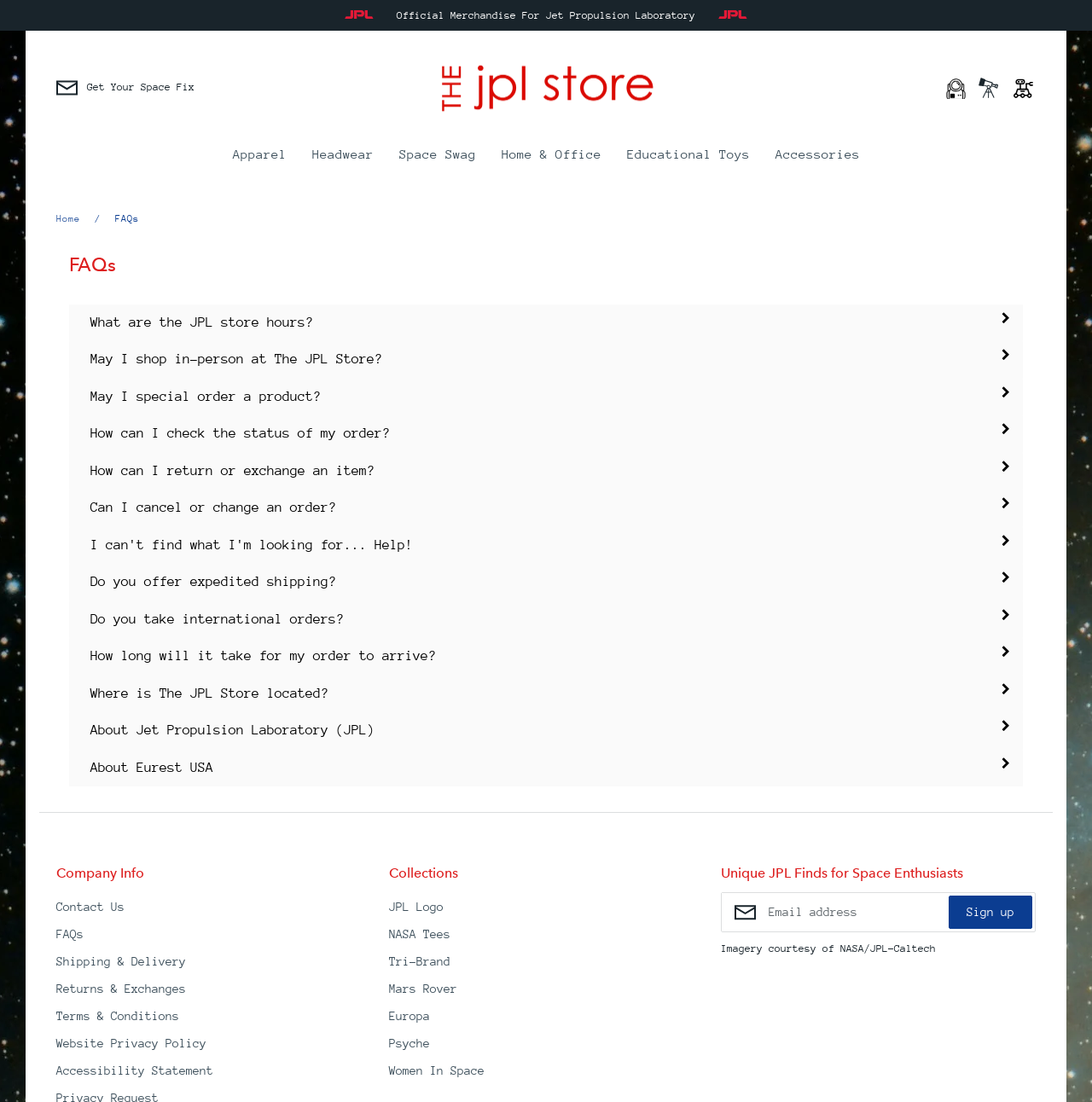Identify the bounding box coordinates of the specific part of the webpage to click to complete this instruction: "Search for products".

[0.114, 0.063, 0.886, 0.099]